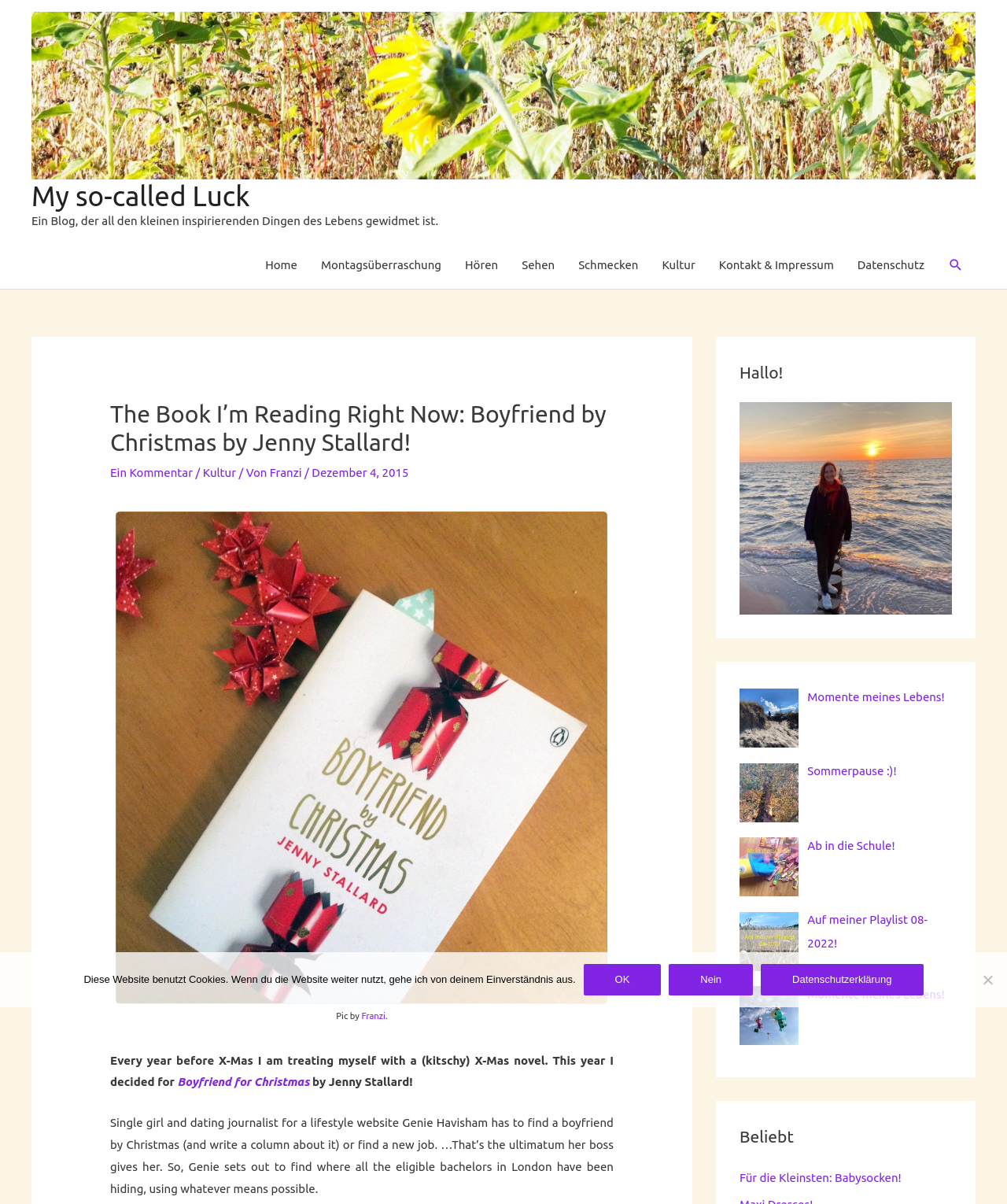Determine the bounding box coordinates of the clickable area required to perform the following instruction: "Search for something". The coordinates should be represented as four float numbers between 0 and 1: [left, top, right, bottom].

[0.941, 0.214, 0.957, 0.227]